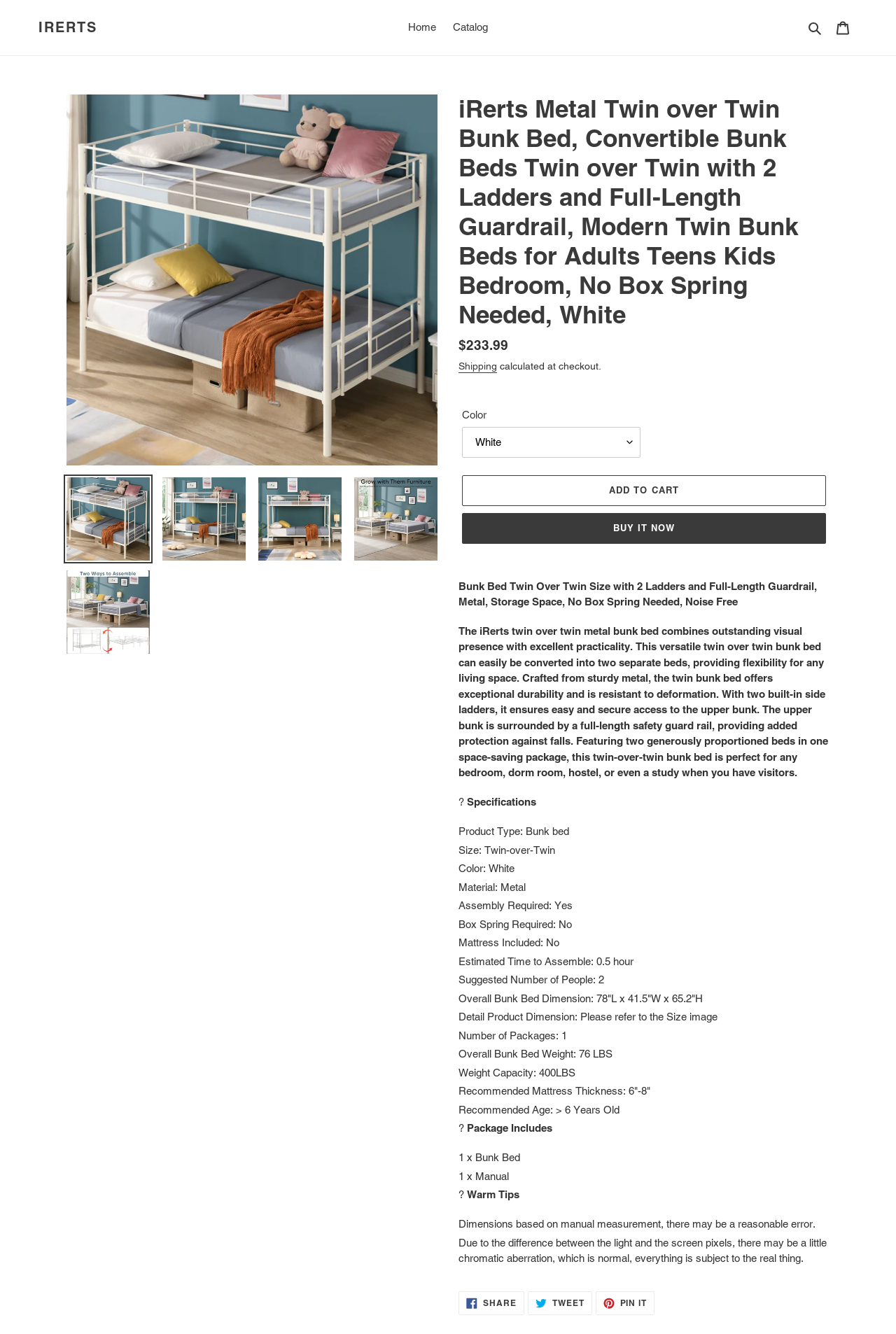Determine the bounding box coordinates of the area to click in order to meet this instruction: "Click the 'BUY IT NOW' button".

[0.516, 0.384, 0.922, 0.407]